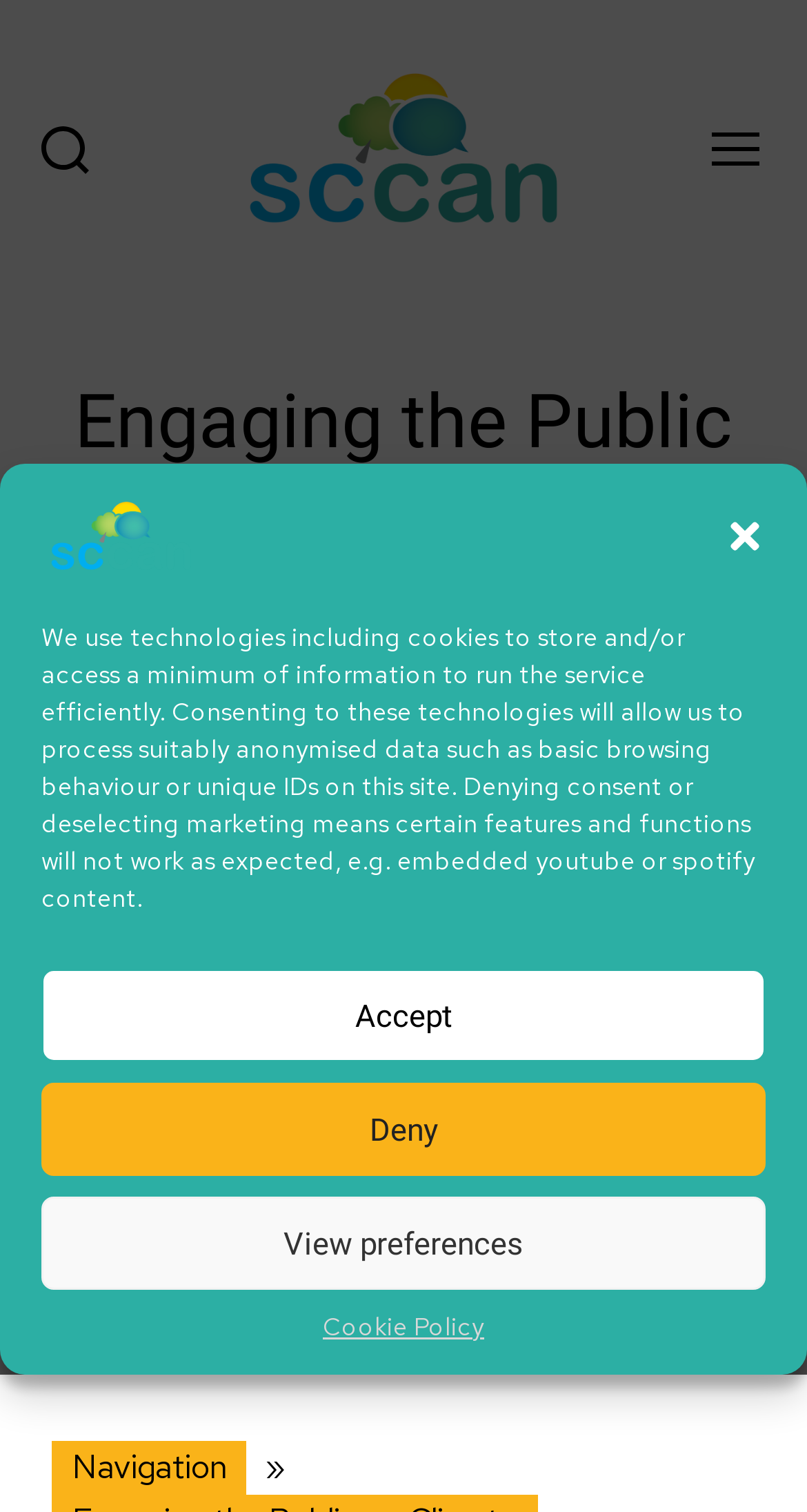Provide the bounding box coordinates of the area you need to click to execute the following instruction: "Click the search button".

[0.0, 0.0, 0.162, 0.197]